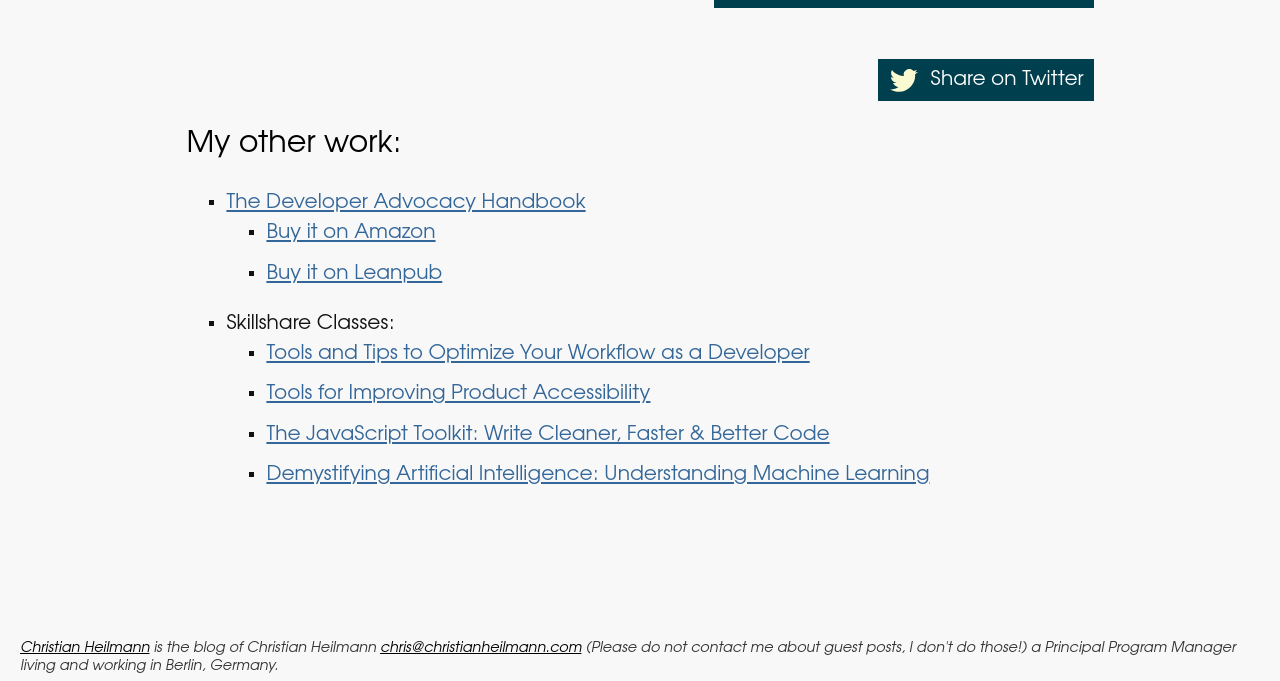Provide the bounding box coordinates in the format (top-left x, top-left y, bottom-right x, bottom-right y). All values are floating point numbers between 0 and 1. Determine the bounding box coordinate of the UI element described as: Christian Heilmann

[0.016, 0.941, 0.117, 0.963]